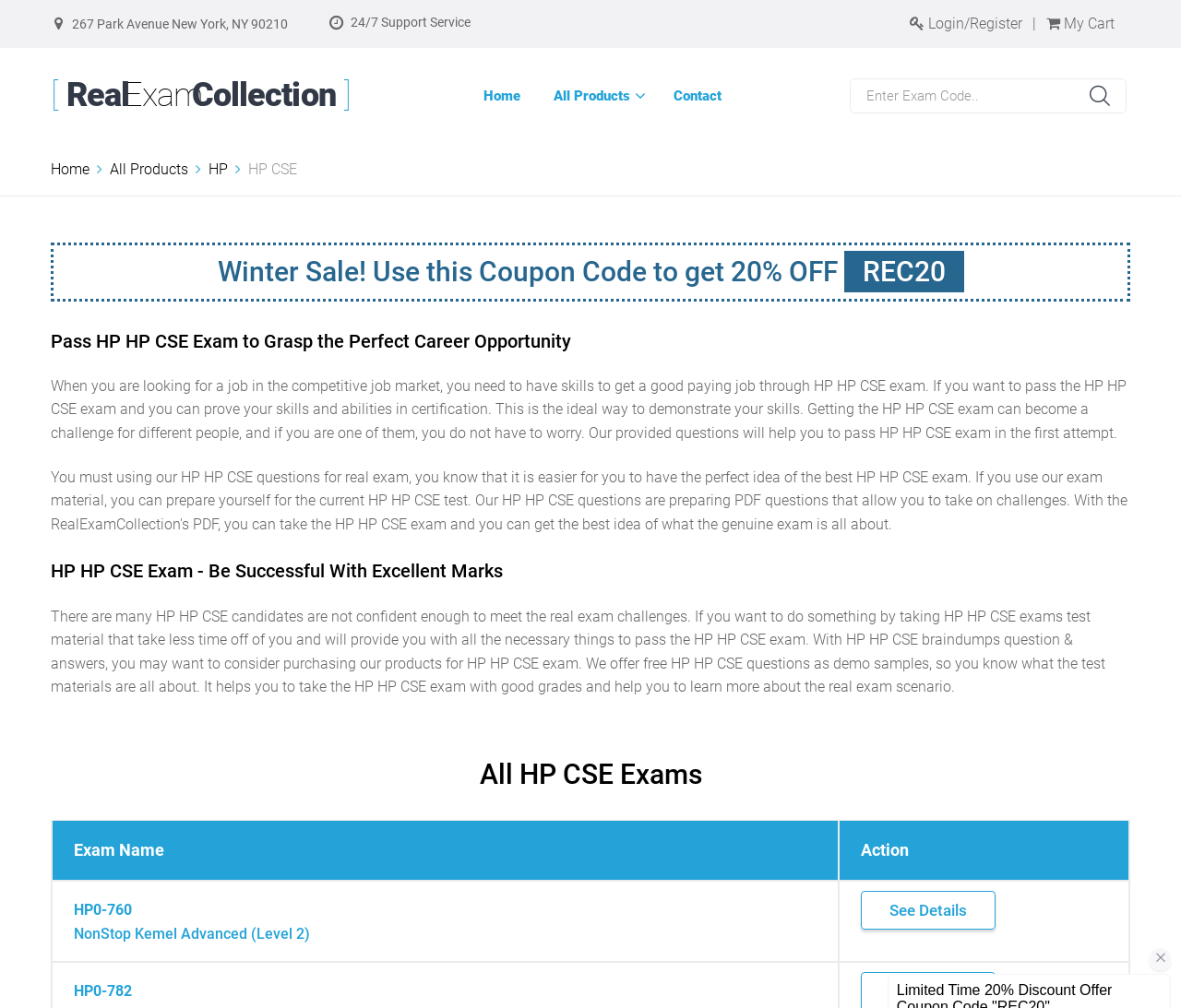Determine the bounding box coordinates for the UI element described. Format the coordinates as (top-left x, top-left y, bottom-right x, bottom-right y) and ensure all values are between 0 and 1. Element description: parent_node: Enter Exam Code.. name="exam_code"

[0.72, 0.078, 0.953, 0.111]